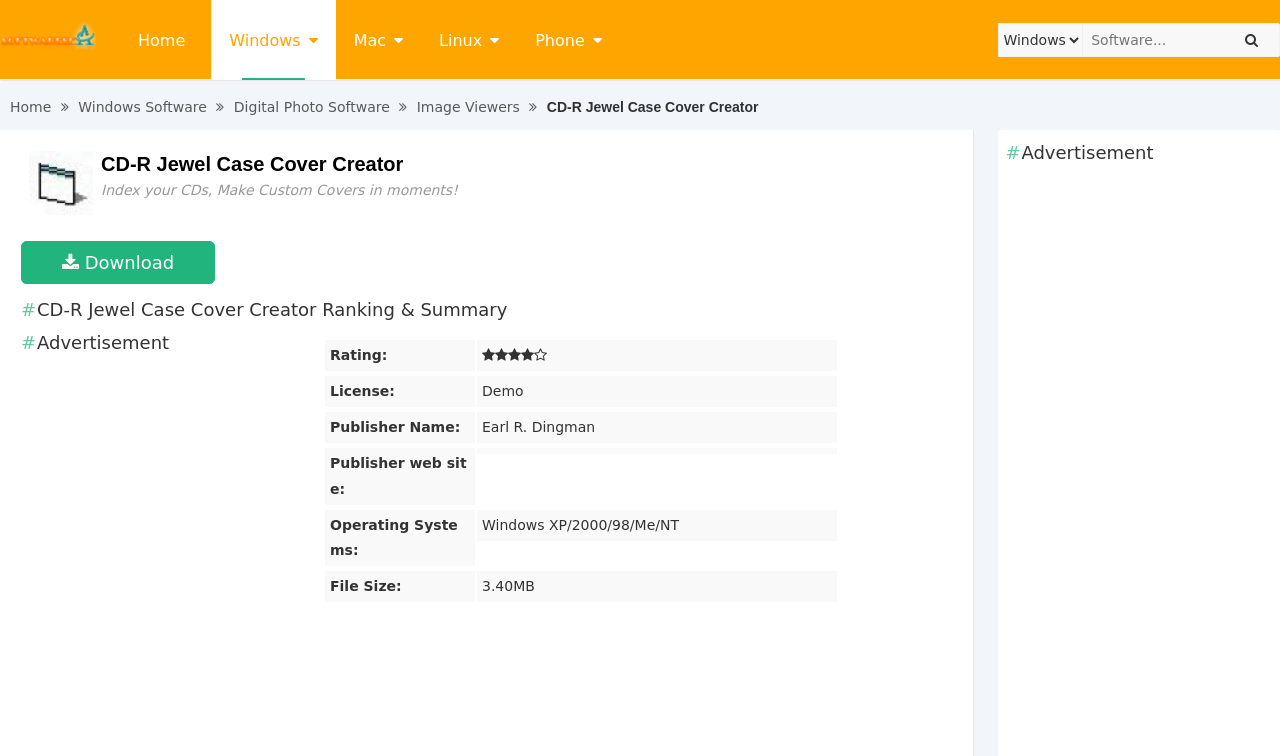Please determine the bounding box coordinates of the area that needs to be clicked to complete this task: 'View 'Windows Software''. The coordinates must be four float numbers between 0 and 1, formatted as [left, top, right, bottom].

[0.061, 0.131, 0.162, 0.152]